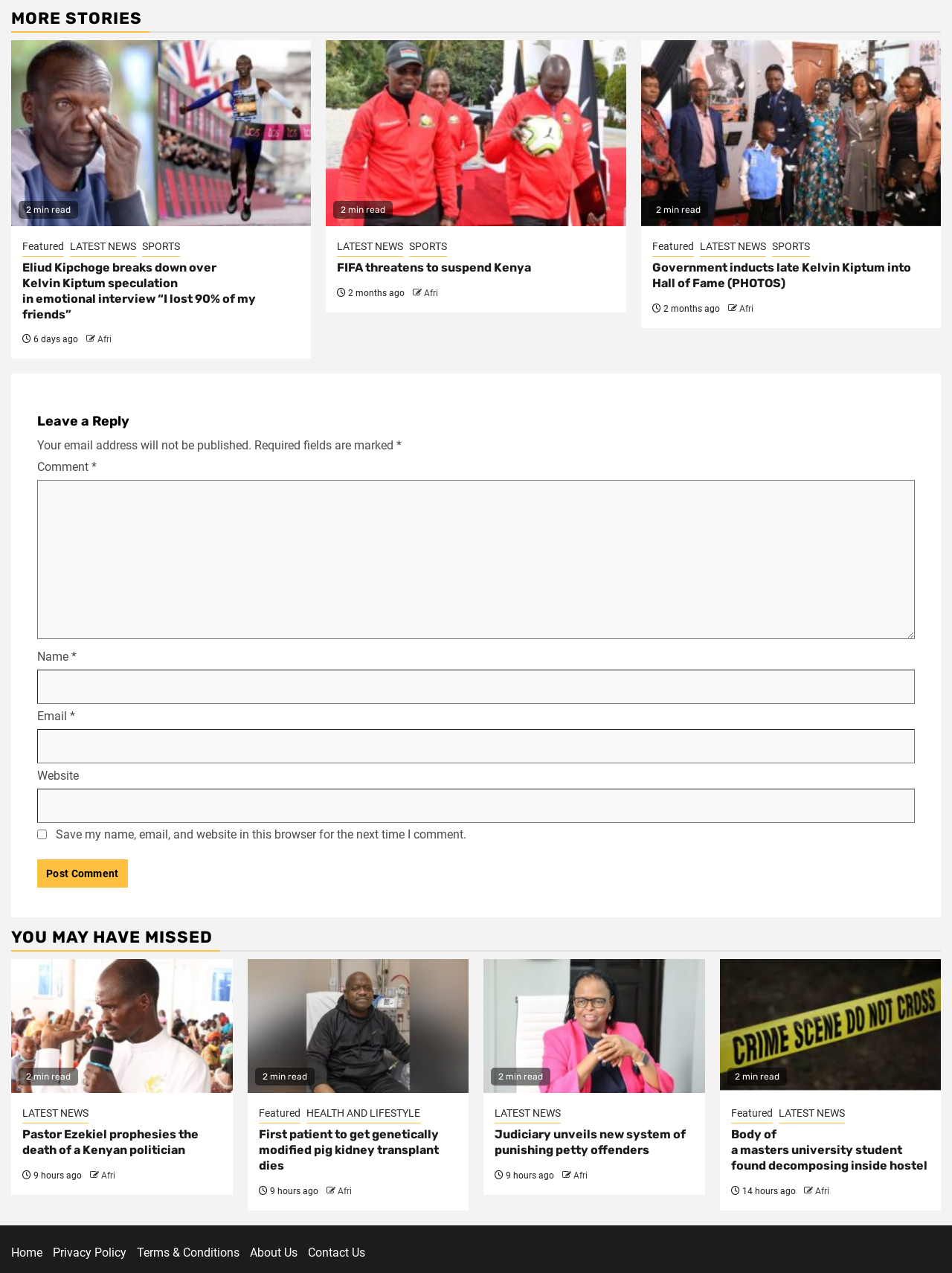Identify the bounding box coordinates for the element you need to click to achieve the following task: "Click on the 'Post Comment' button". Provide the bounding box coordinates as four float numbers between 0 and 1, in the form [left, top, right, bottom].

[0.039, 0.675, 0.134, 0.697]